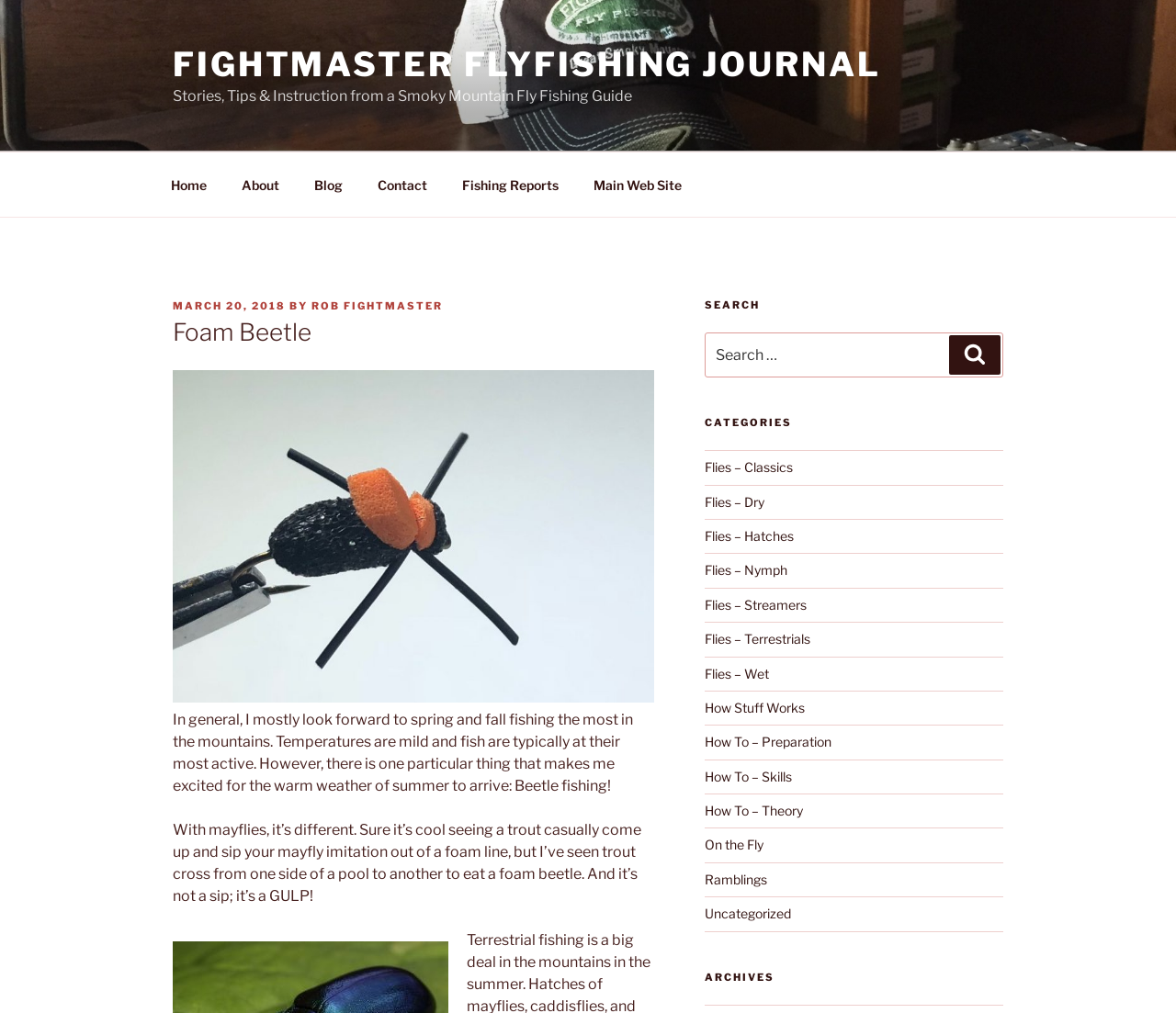Mark the bounding box of the element that matches the following description: "How To – Theory".

[0.599, 0.792, 0.682, 0.808]